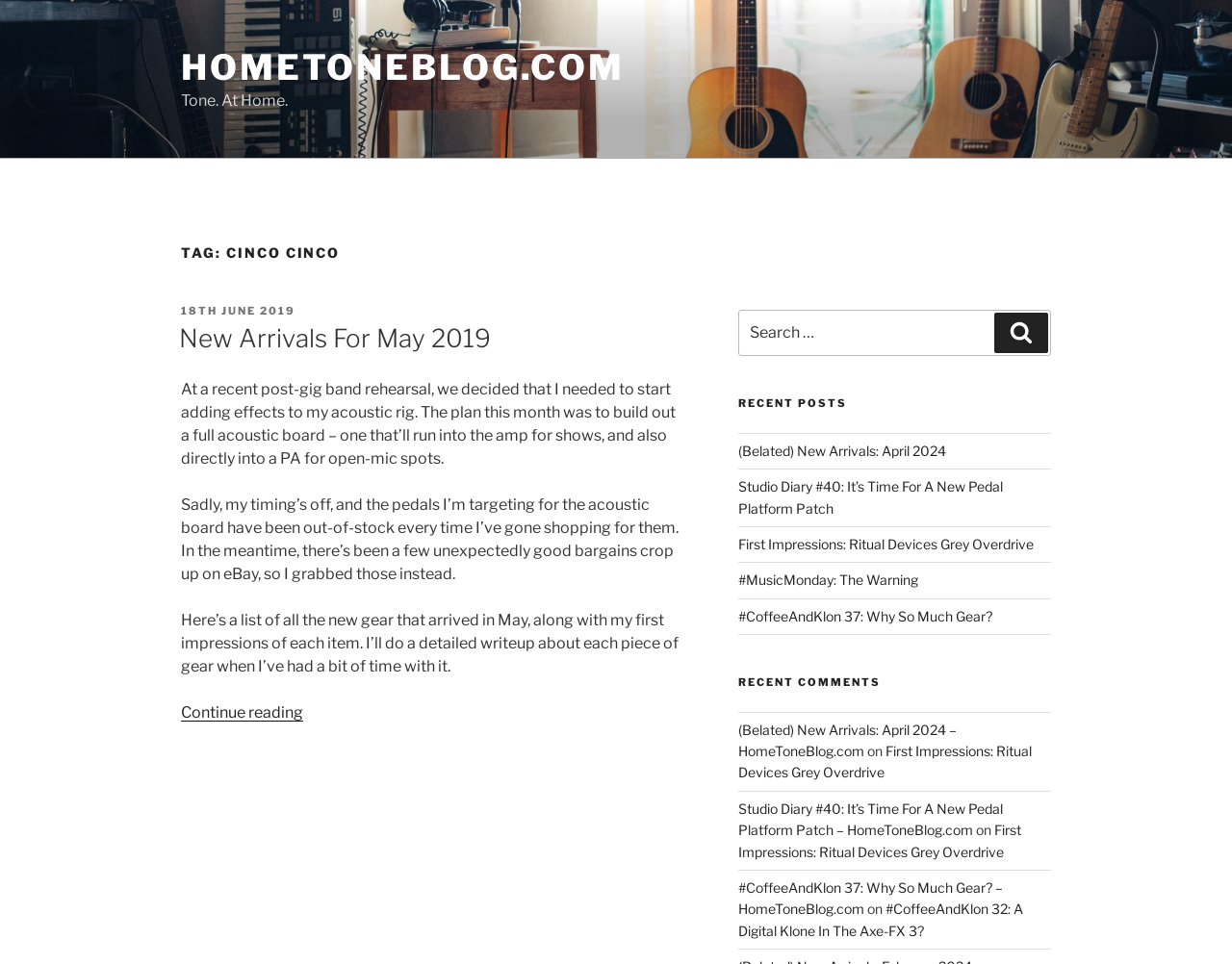What is the date of the post 'New Arrivals For May 2019'?
We need a detailed and exhaustive answer to the question. Please elaborate.

The date of the post 'New Arrivals For May 2019' is 18th June 2019, as indicated by the link '18TH JUNE 2019' next to the text 'POSTED ON'.